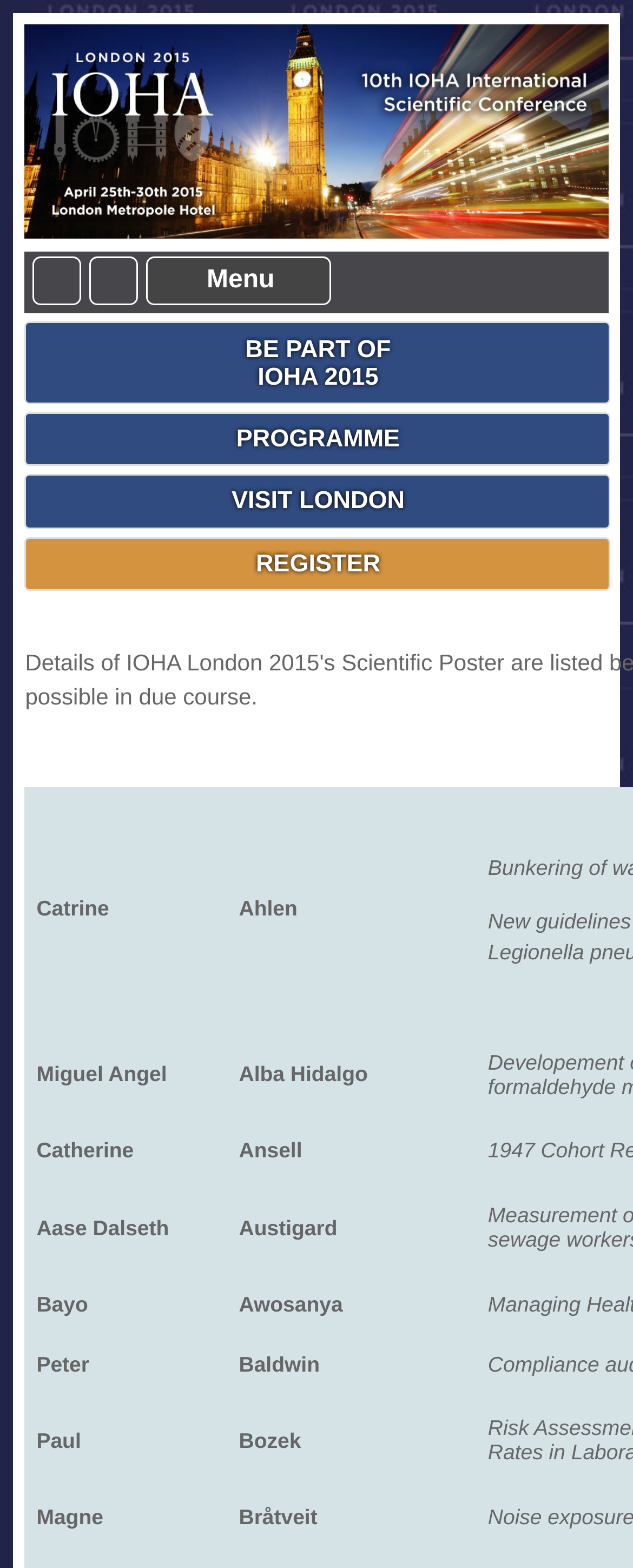Answer the question below using just one word or a short phrase: 
What is the last presenter's name?

Bråtveit